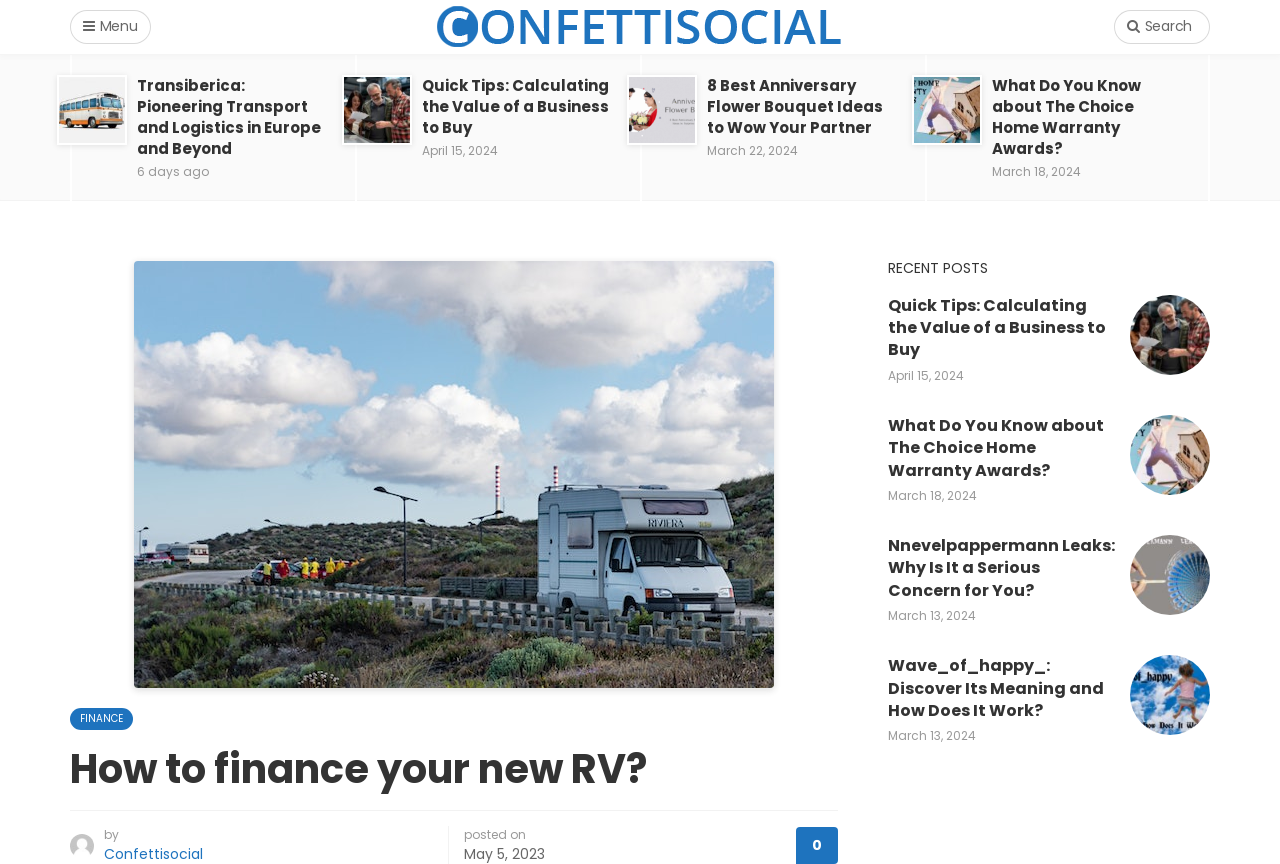Locate the bounding box coordinates of the area to click to fulfill this instruction: "View the 'RV' image". The bounding box should be presented as four float numbers between 0 and 1, in the order [left, top, right, bottom].

[0.105, 0.302, 0.605, 0.796]